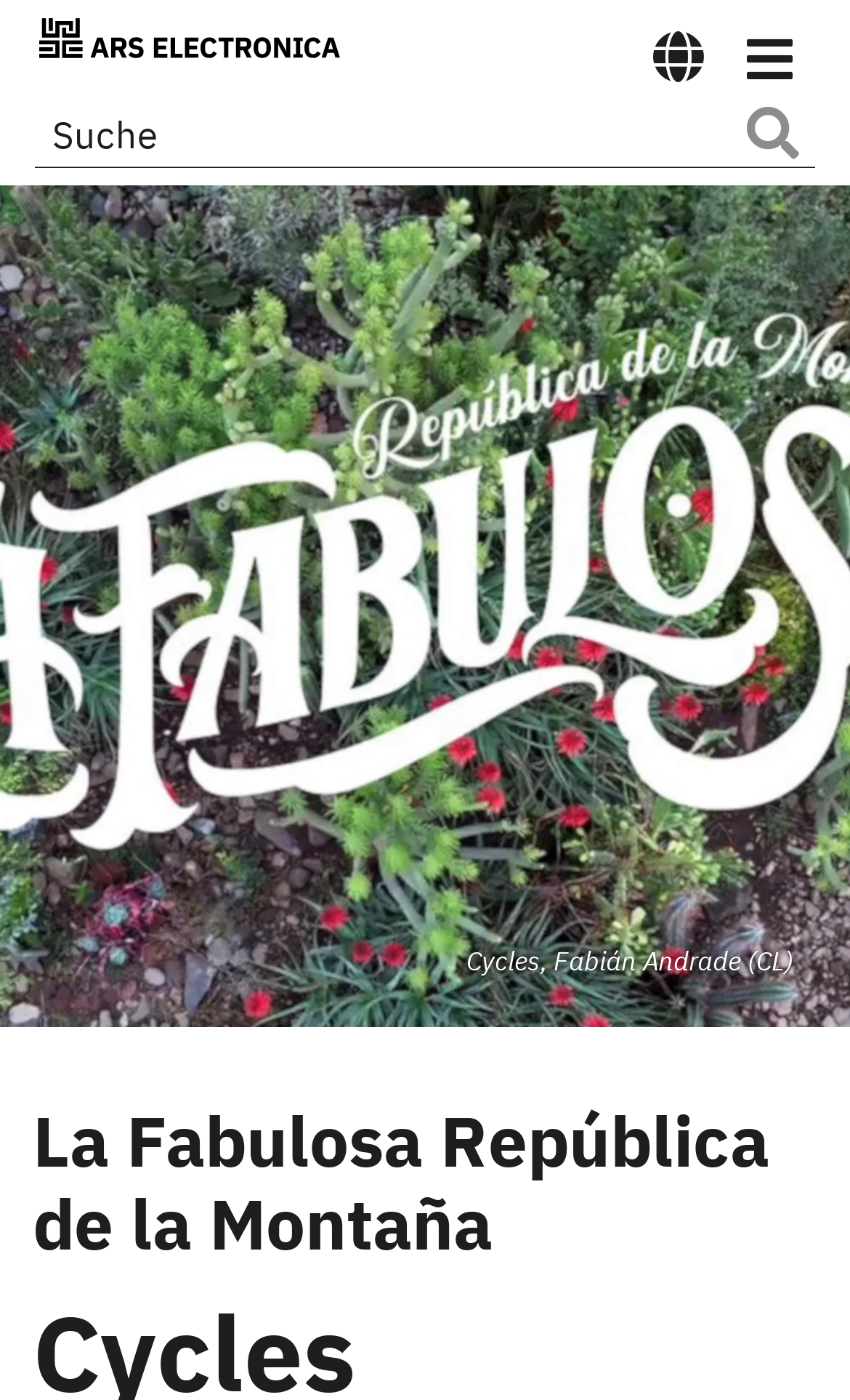Using the image as a reference, answer the following question in as much detail as possible:
What is the name of the author associated with Cycles?

I found the name of the author associated with Cycles by looking at the static text element, which is 'Cycles, Fabián Andrade (CL)'.